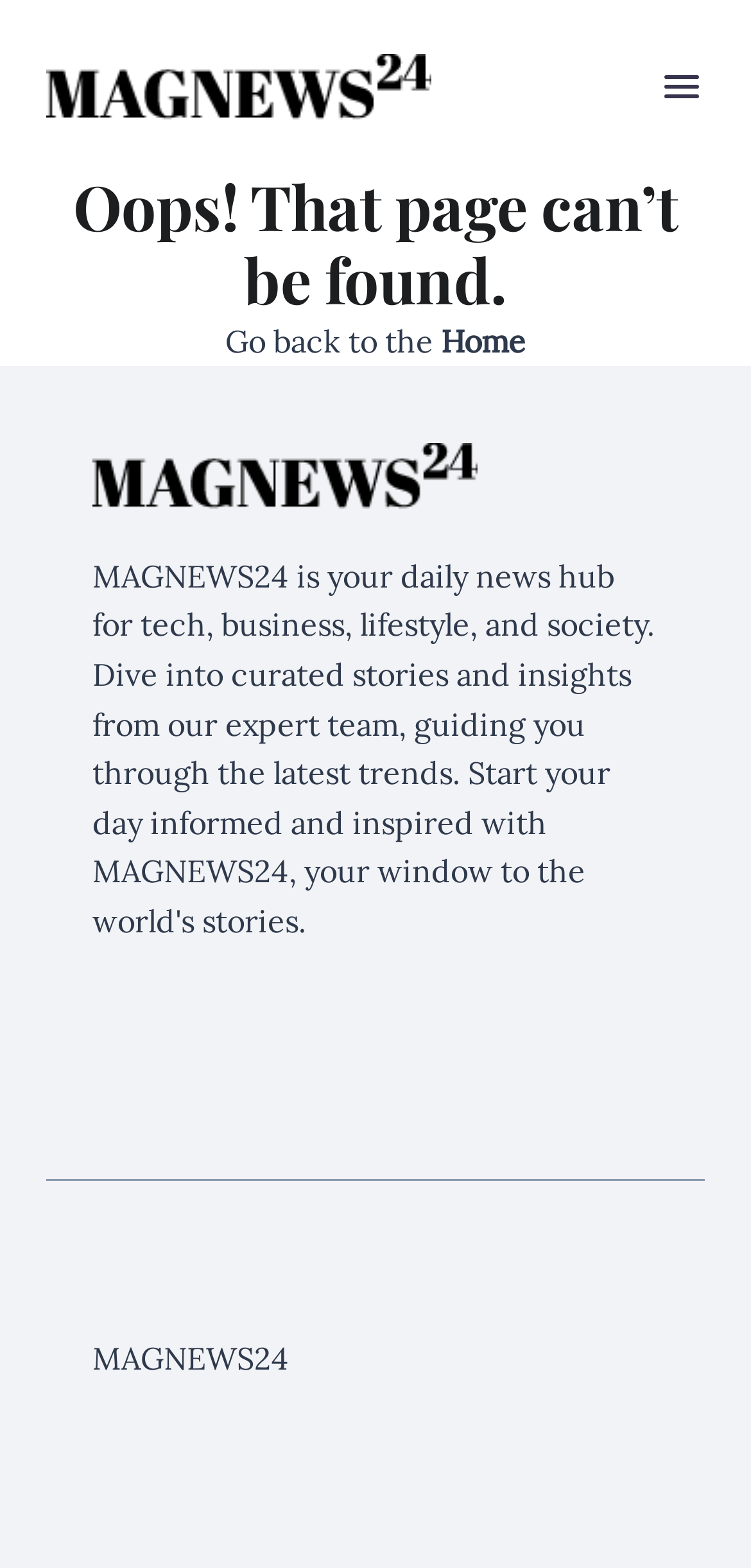Locate the bounding box coordinates of the UI element described by: "parent_node: Follow us on title="YouTube"". The bounding box coordinates should consist of four float numbers between 0 and 1, i.e., [left, top, right, bottom].

None